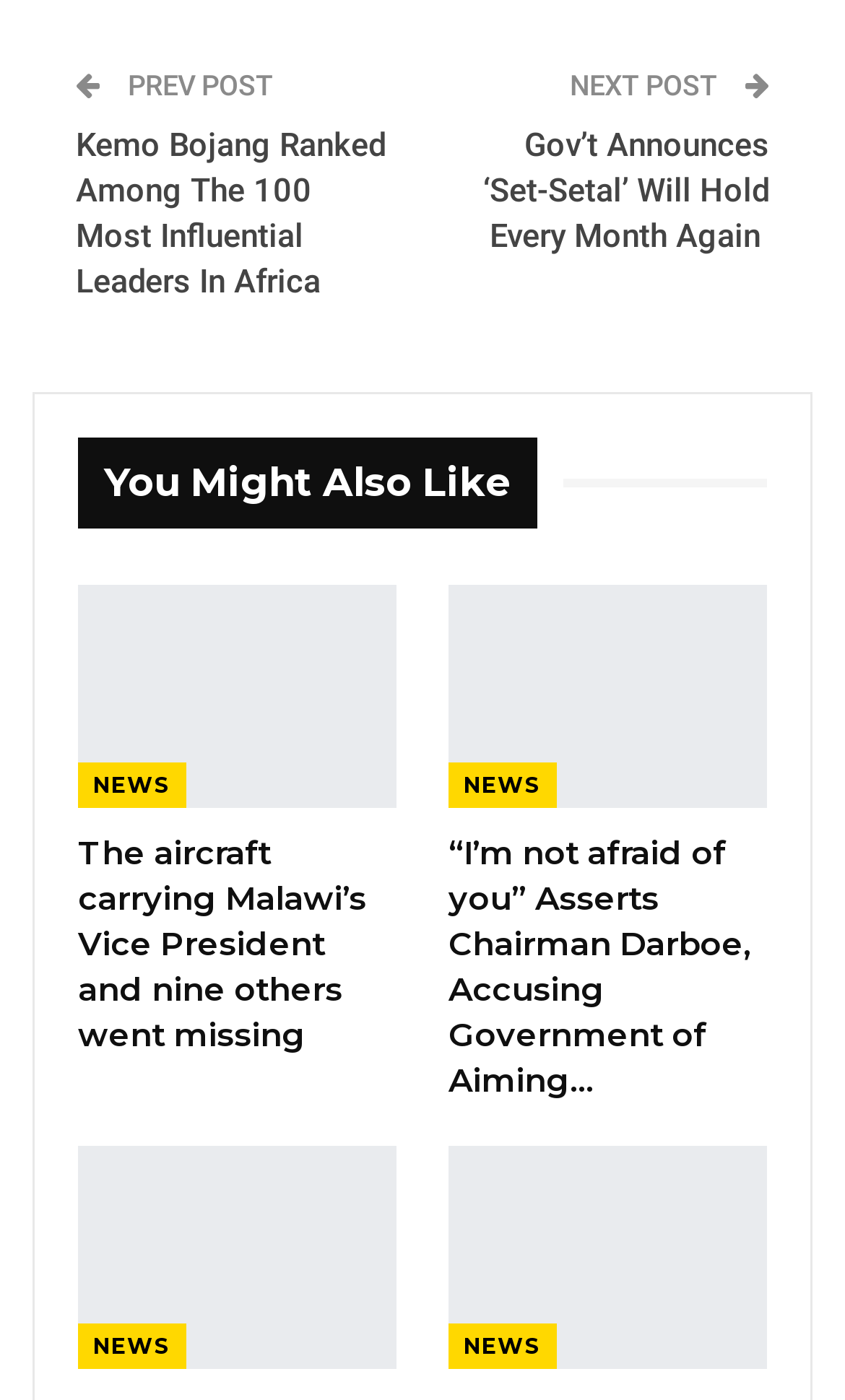Provide the bounding box coordinates, formatted as (top-left x, top-left y, bottom-right x, bottom-right y), with all values being floating point numbers between 0 and 1. Identify the bounding box of the UI element that matches the description: You might also like

[0.092, 0.331, 0.667, 0.36]